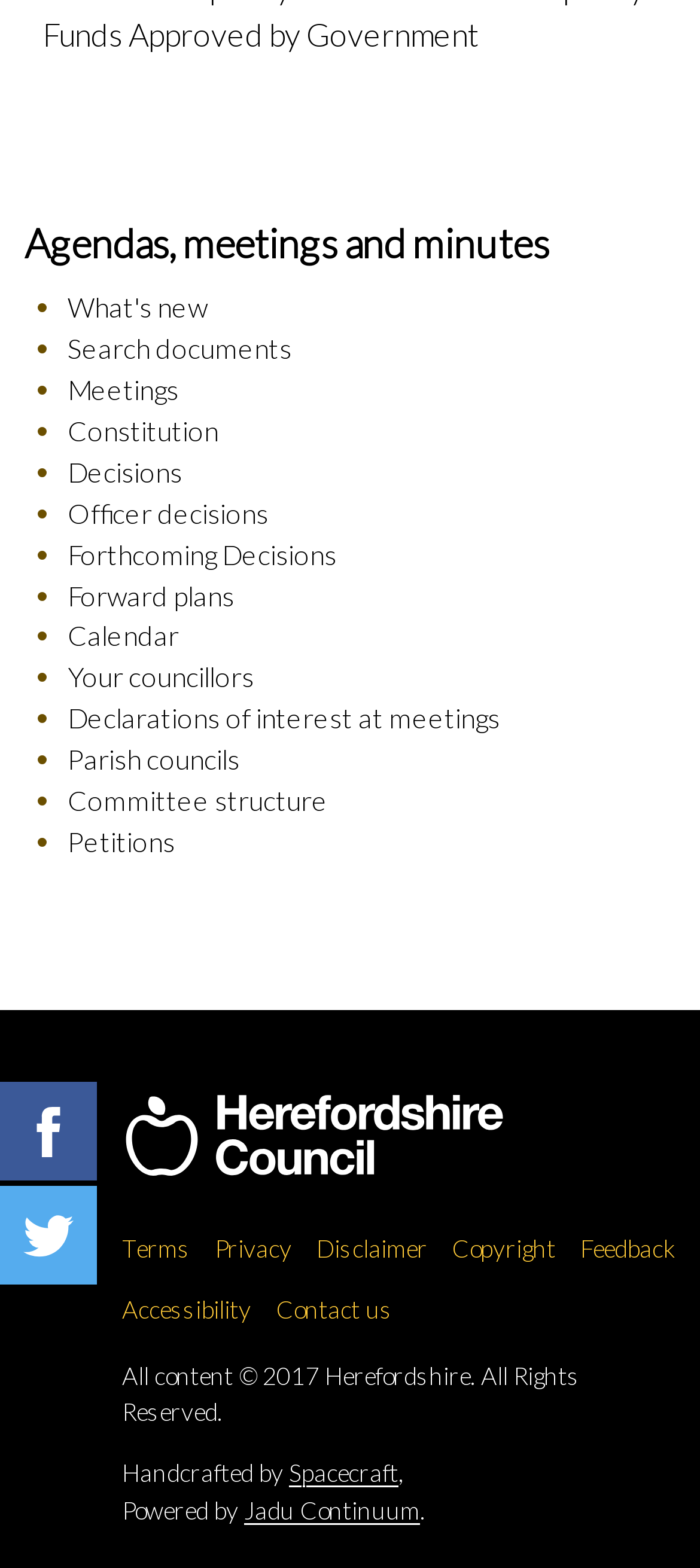Using the provided description: "ces 2024", find the bounding box coordinates of the corresponding UI element. The output should be four float numbers between 0 and 1, in the format [left, top, right, bottom].

None